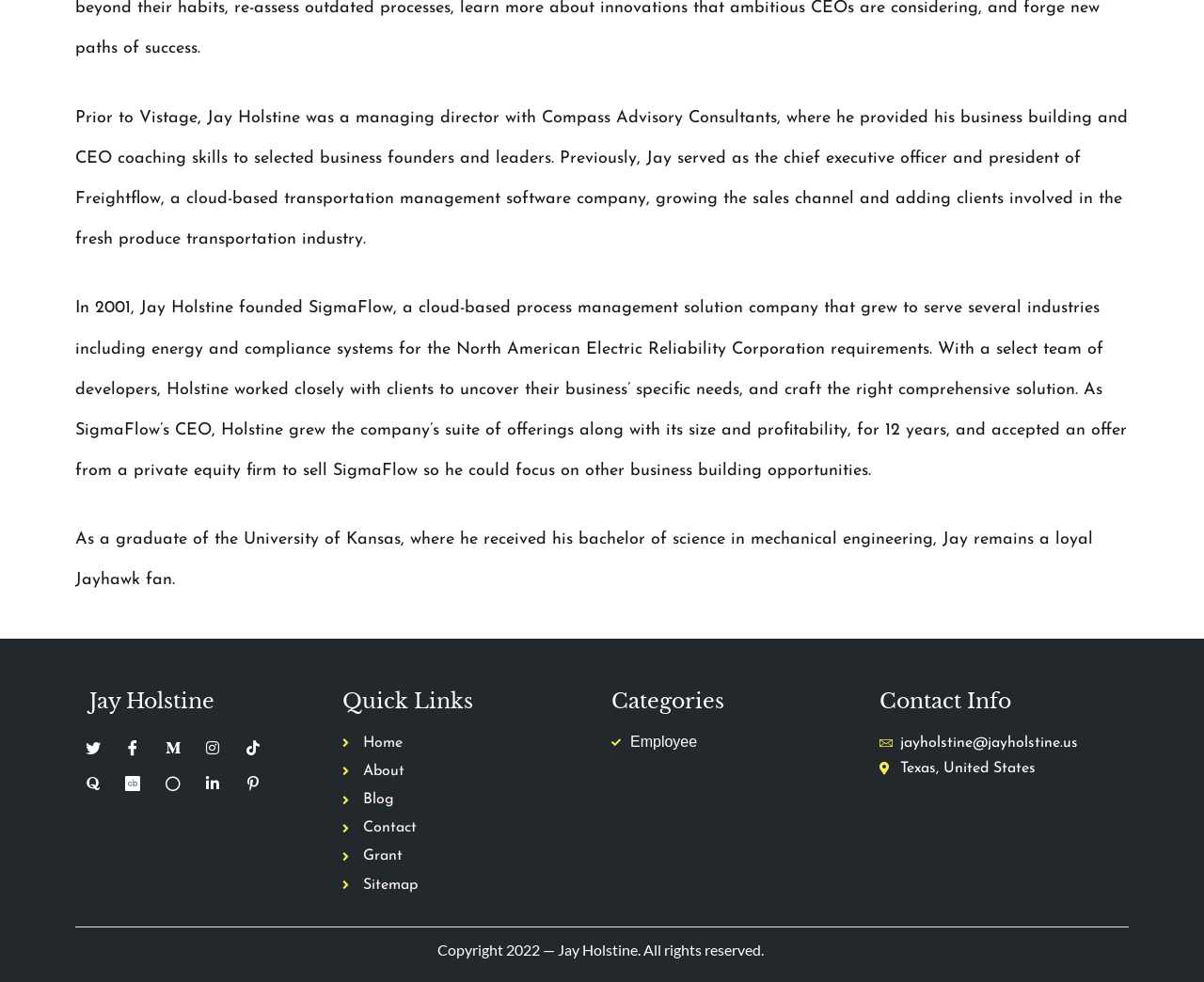Predict the bounding box of the UI element based on the description: "aria-label="Medium"". The coordinates should be four float numbers between 0 and 1, formatted as [left, top, right, bottom].

[0.132, 0.748, 0.155, 0.776]